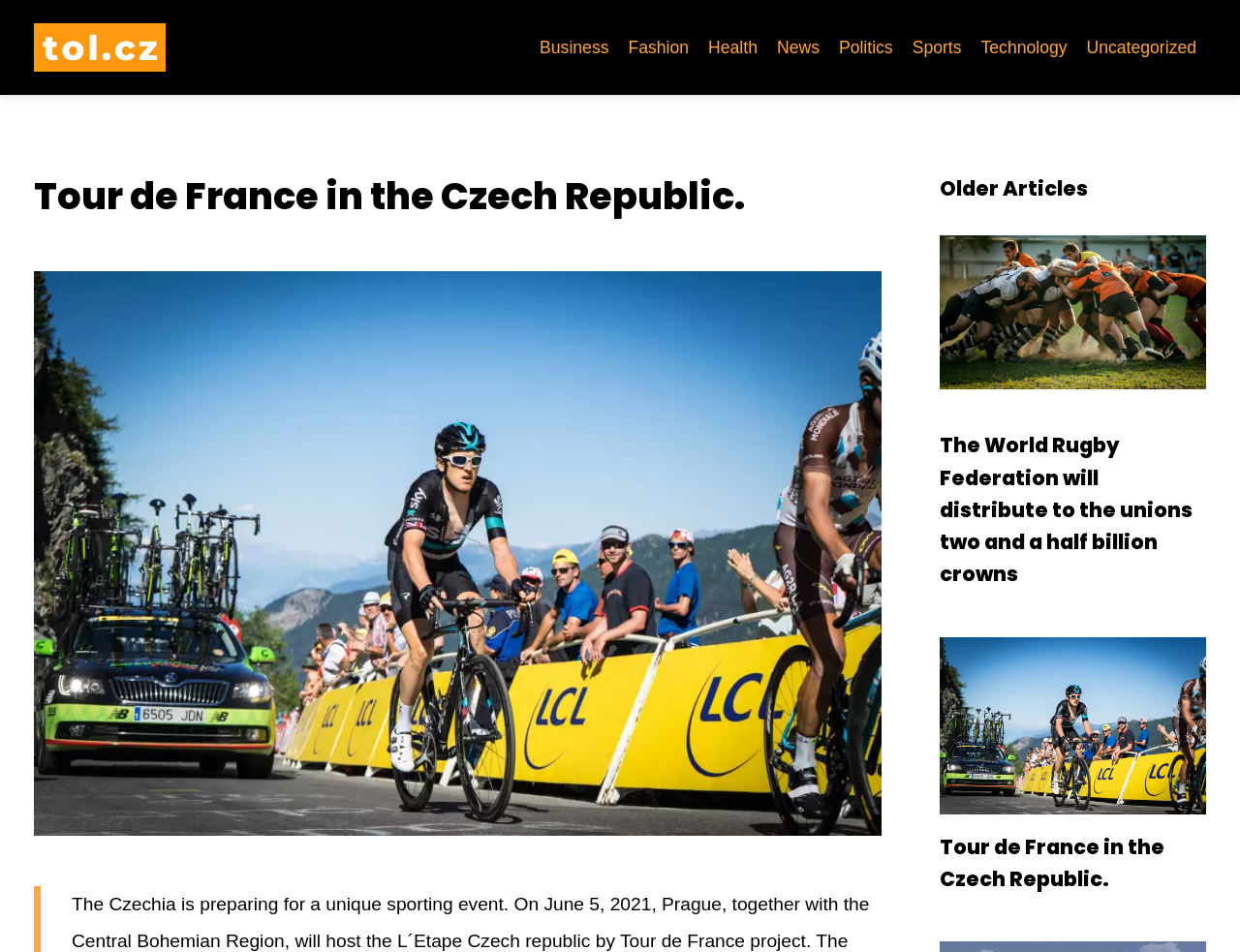Please determine the bounding box coordinates of the area that needs to be clicked to complete this task: 'Click the 'ACCESSORIES' link'. The coordinates must be four float numbers between 0 and 1, formatted as [left, top, right, bottom].

None